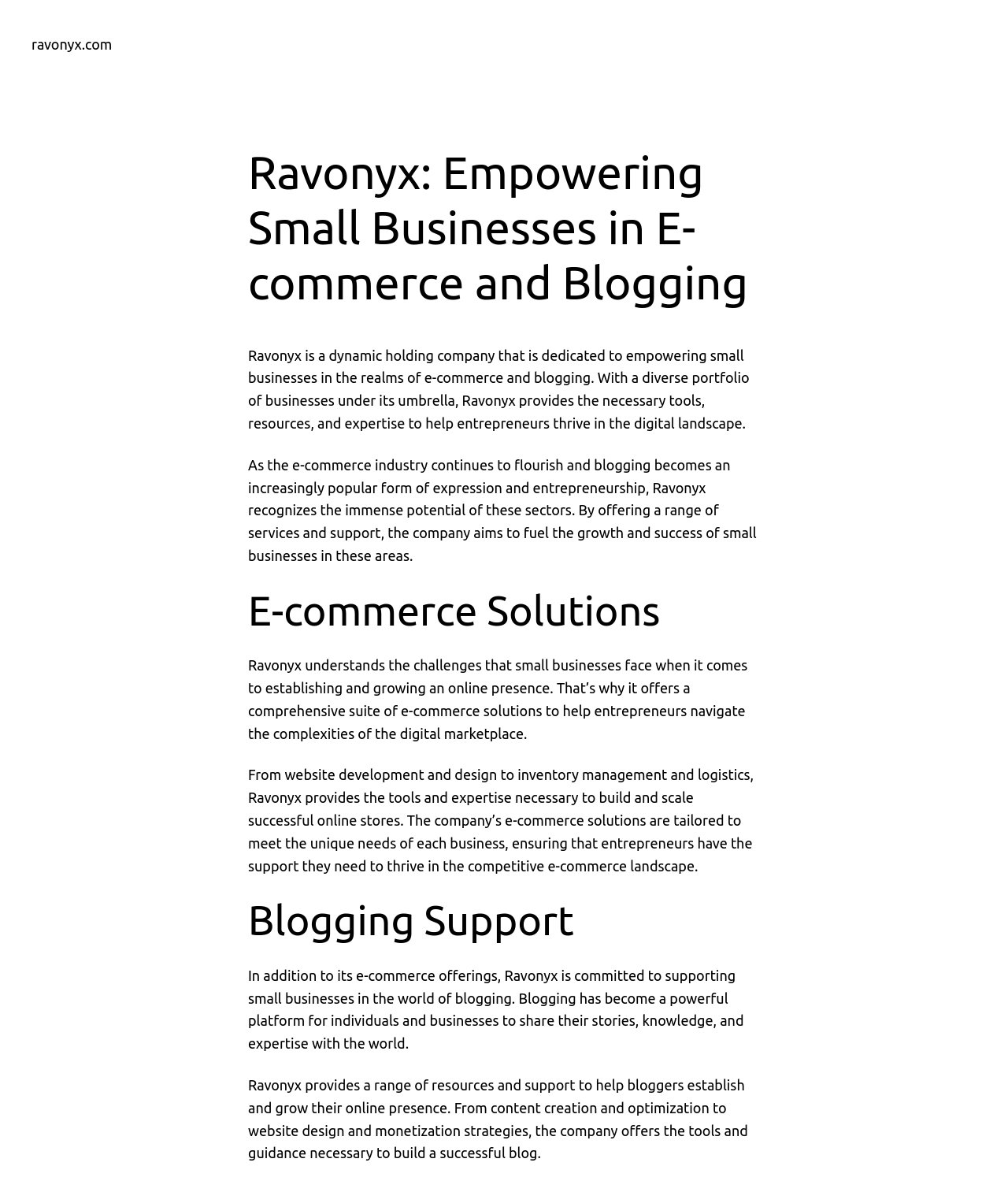Look at the image and write a detailed answer to the question: 
What does Ravonyx offer to help entrepreneurs thrive?

According to the webpage, Ravonyx provides the necessary tools, resources, and expertise to help entrepreneurs thrive in the digital landscape, specifically in the realms of e-commerce and blogging.